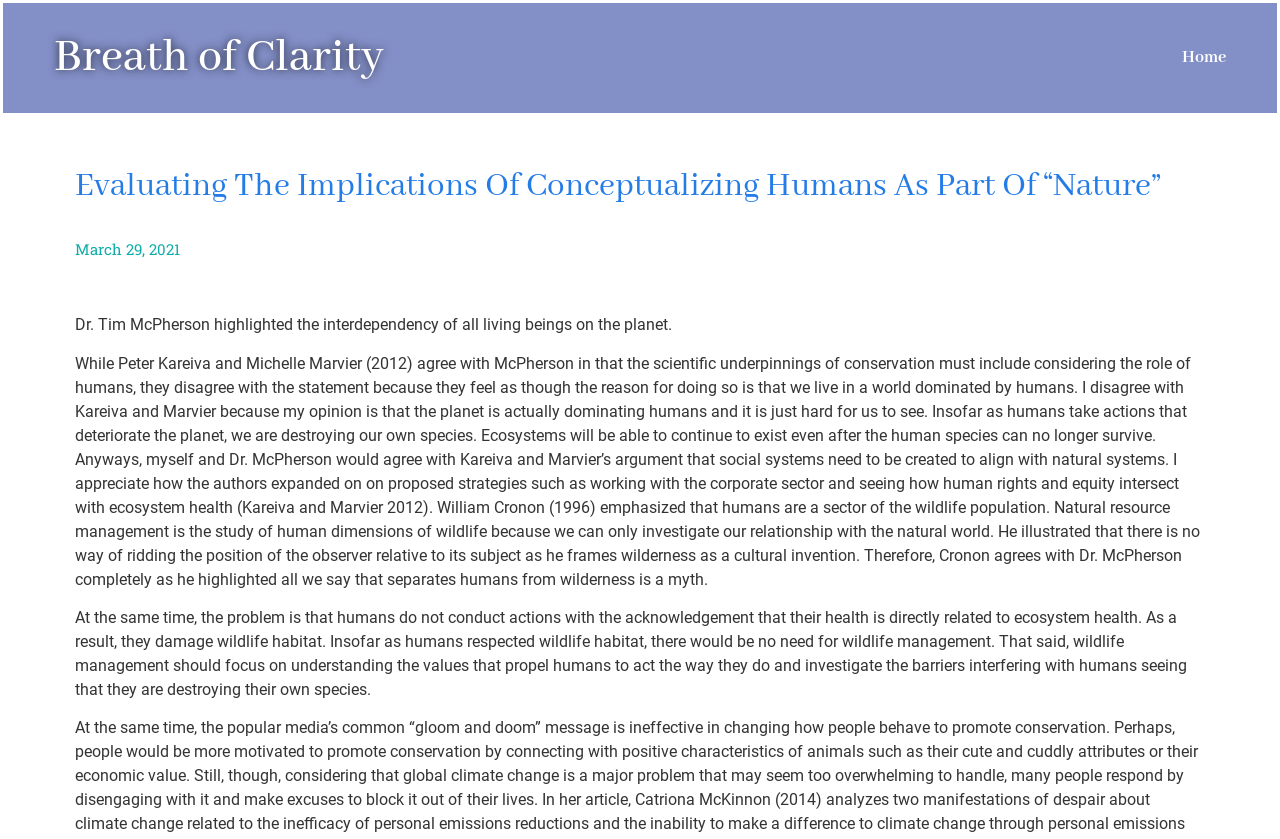Locate the primary headline on the webpage and provide its text.

Breath of Clarity